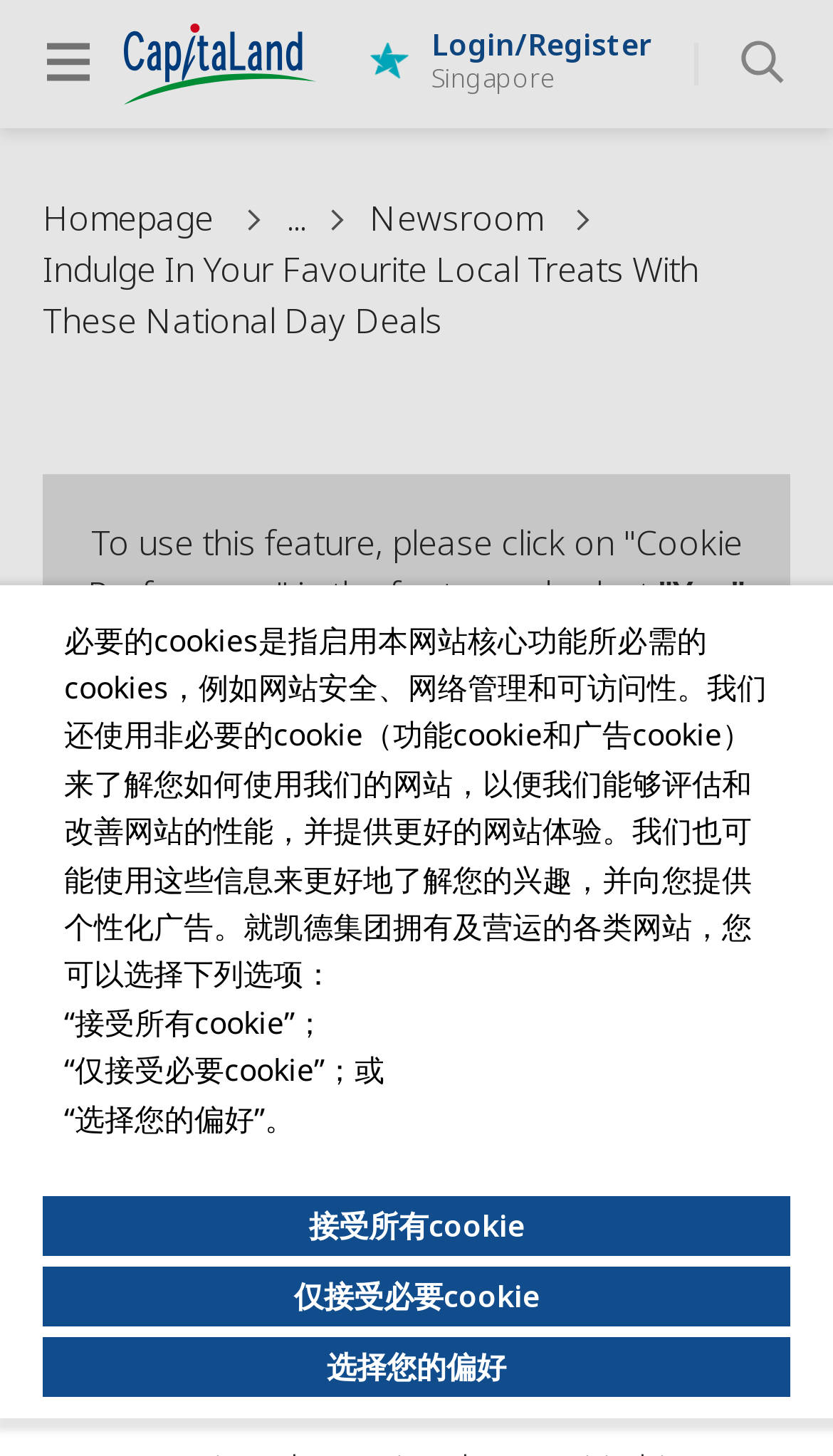Please answer the following question using a single word or phrase: 
How many navigation buttons are there?

3